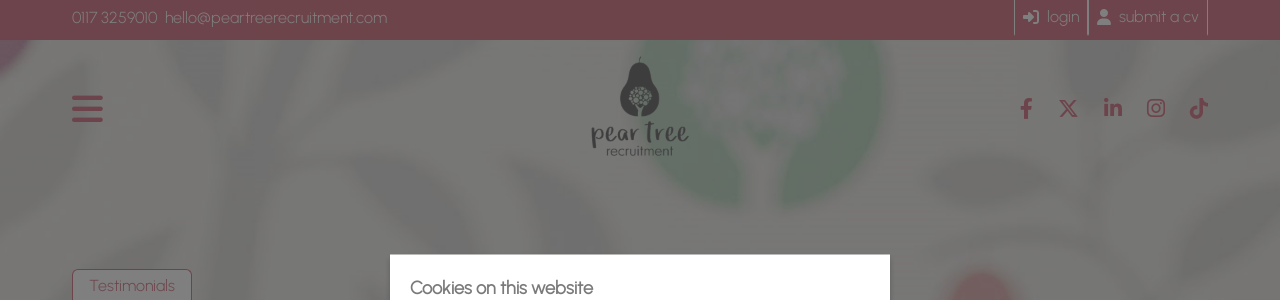Provide an in-depth description of the image you see.

The image presents a visually appealing portion of the Pear Tree Recruitment website, showcasing a soft-focused background with the company's logo prominently displayed. The logo features a stylized pear tree, representing growth and opportunity, which aligns with the company's mission in recruitment. Overlaid on this serene backdrop is a notification about cookies on the website, ensuring users are informed about their data privacy choices. The top of the image features essential contact information, including the phone number and email address for immediate communication, alongside icons for social media links, which encourage visitors to connect further with the company. Below this header, the word "Testimonials" invites users to read positive feedback from candidates, reinforcing Pear Tree Recruitment's commitment to excellent service.